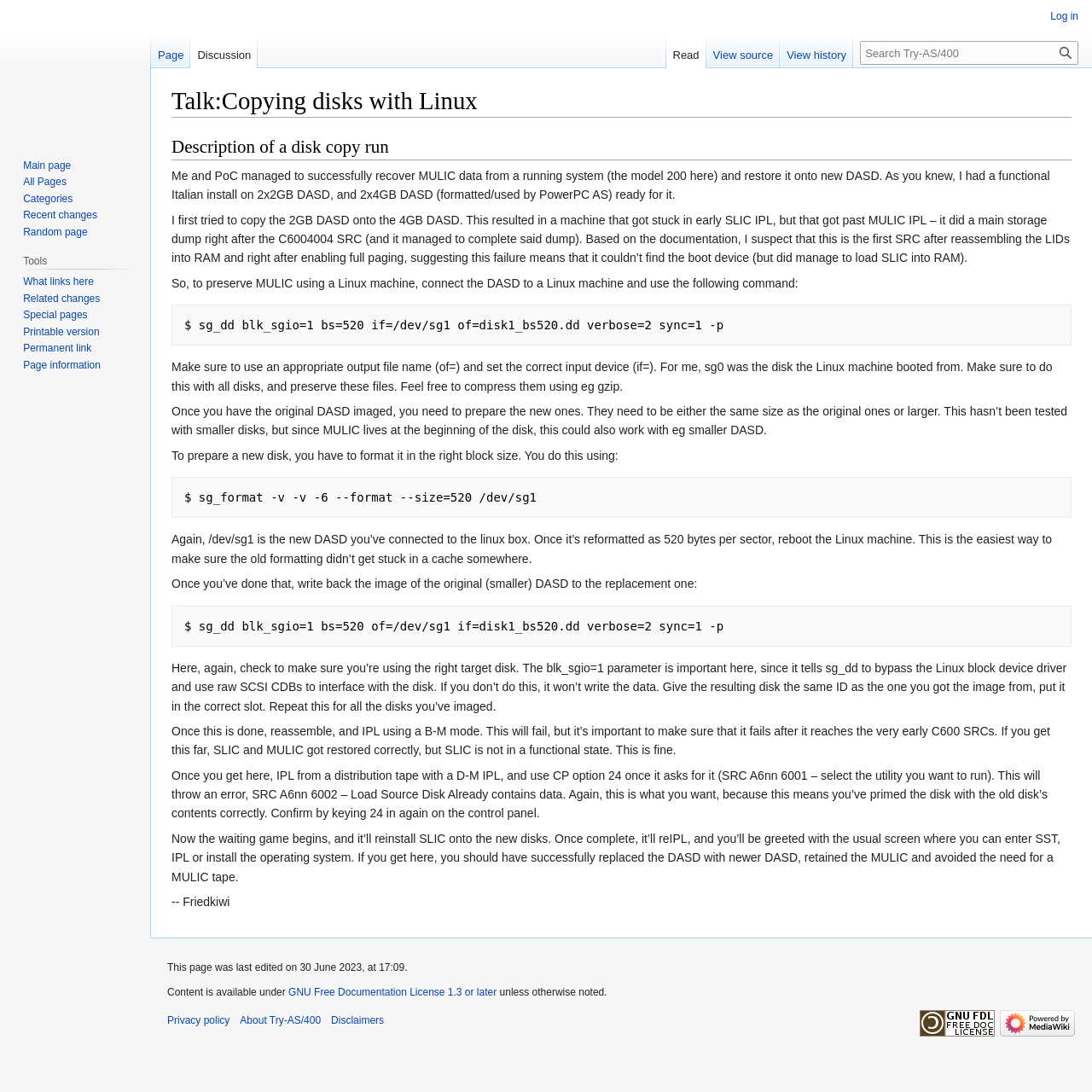What is the final result of successfully replacing the DASD?
Look at the image and construct a detailed response to the question.

After following the steps outlined on the webpage, the final result is that SLIC and MULIC are restored on the new DASD, and the system is functional again.